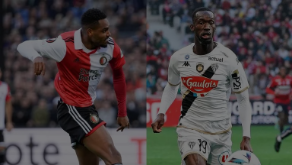Use a single word or phrase to answer the question:
What is the context of the image related to?

football transfer market